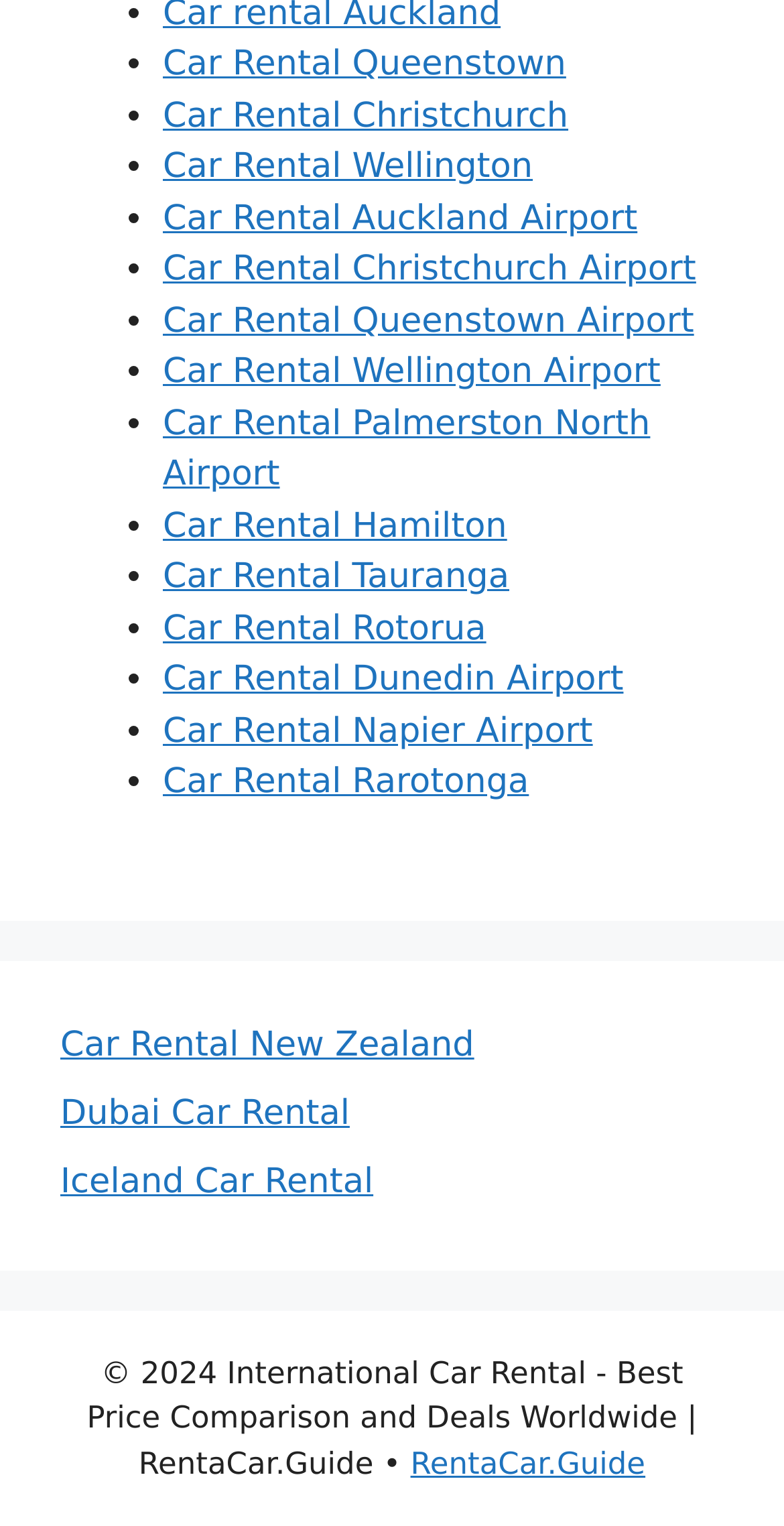Please determine the bounding box coordinates of the section I need to click to accomplish this instruction: "Check Car Rental Auckland Airport".

[0.208, 0.13, 0.813, 0.156]